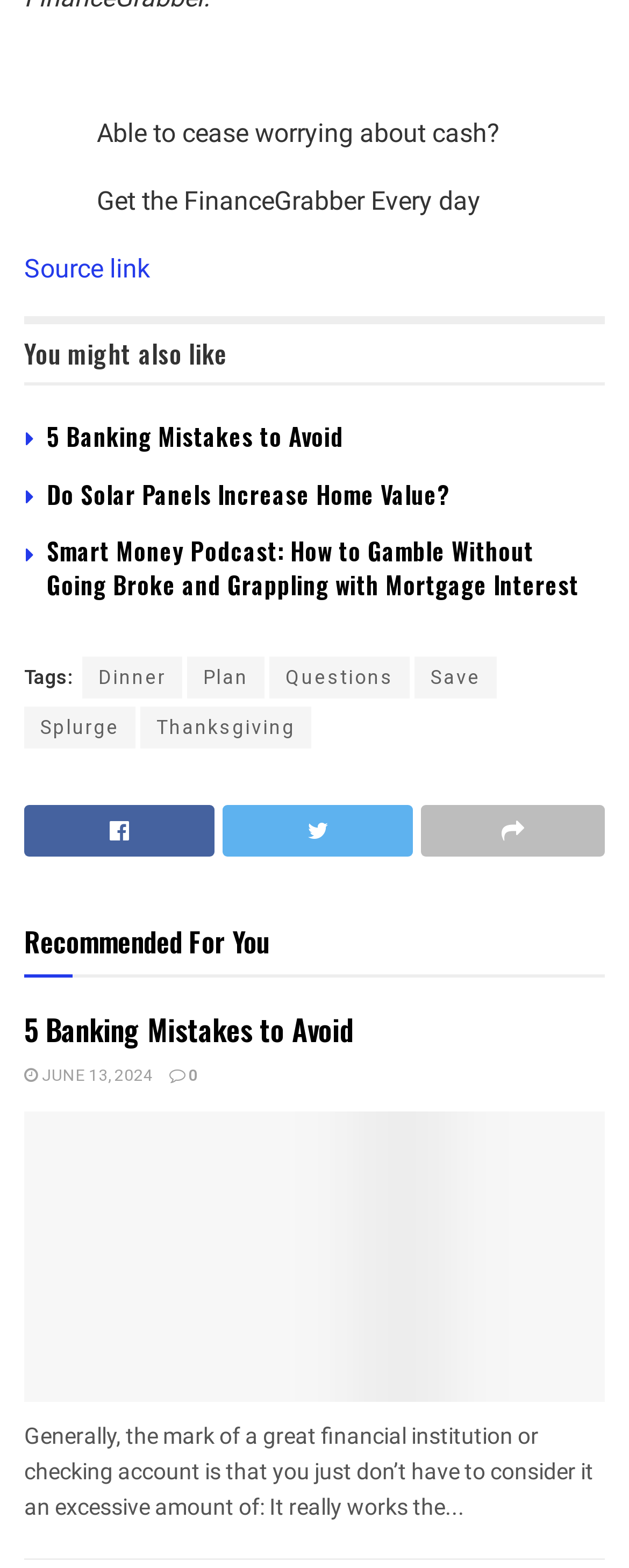What is the tone of the text in the last article?
Look at the image and respond with a one-word or short phrase answer.

Informative